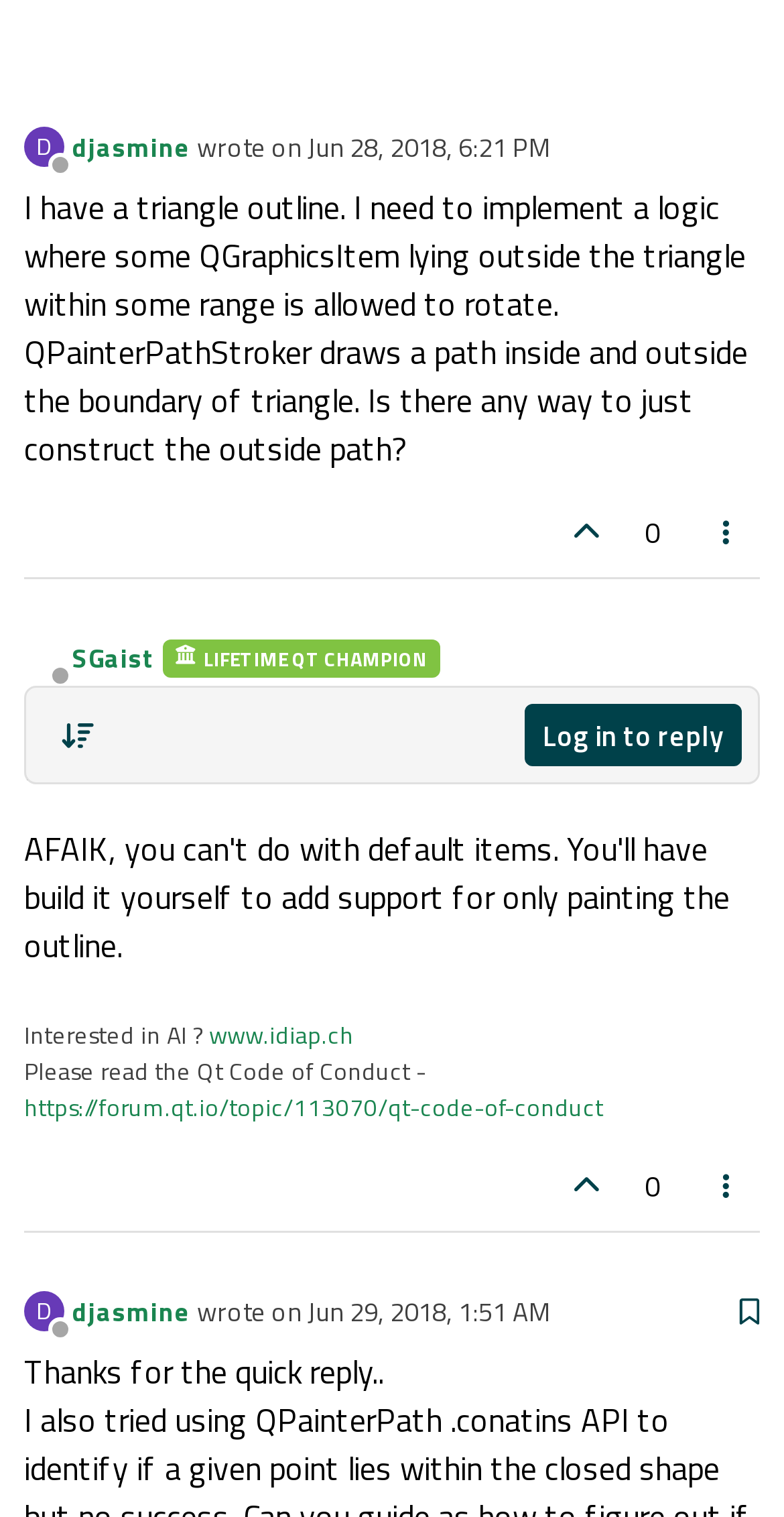Find the coordinates for the bounding box of the element with this description: "The Team".

None